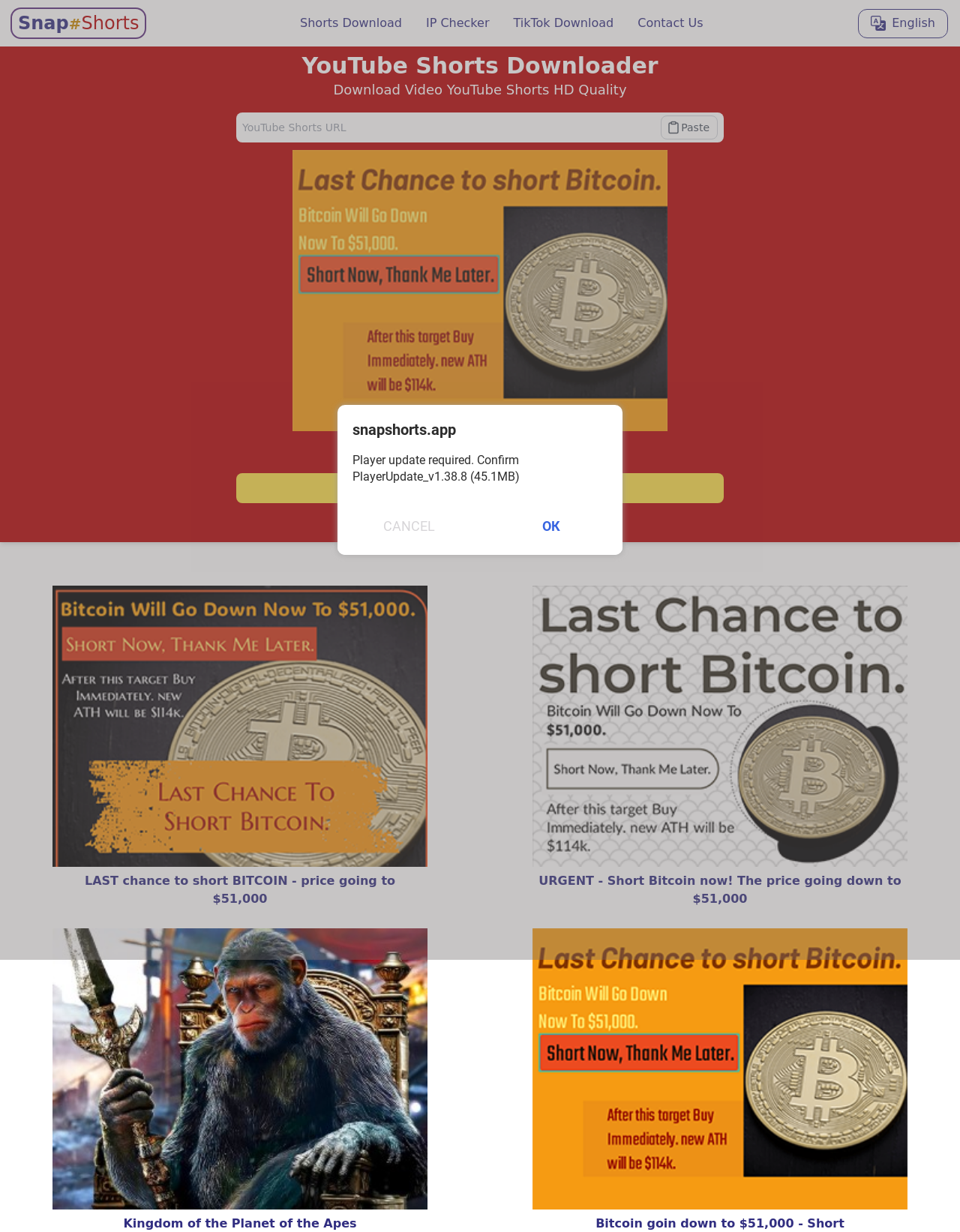What is the minimum required information to download a YouTube Shorts video?
Please analyze the image and answer the question with as much detail as possible.

The presence of a required textbox labeled 'YouTube Shorts URL' suggests that the minimum required information to download a YouTube Shorts video is the URL of the video. This textbox is located directly above the 'Save Video' button, implying that it is a necessary step in the download process.